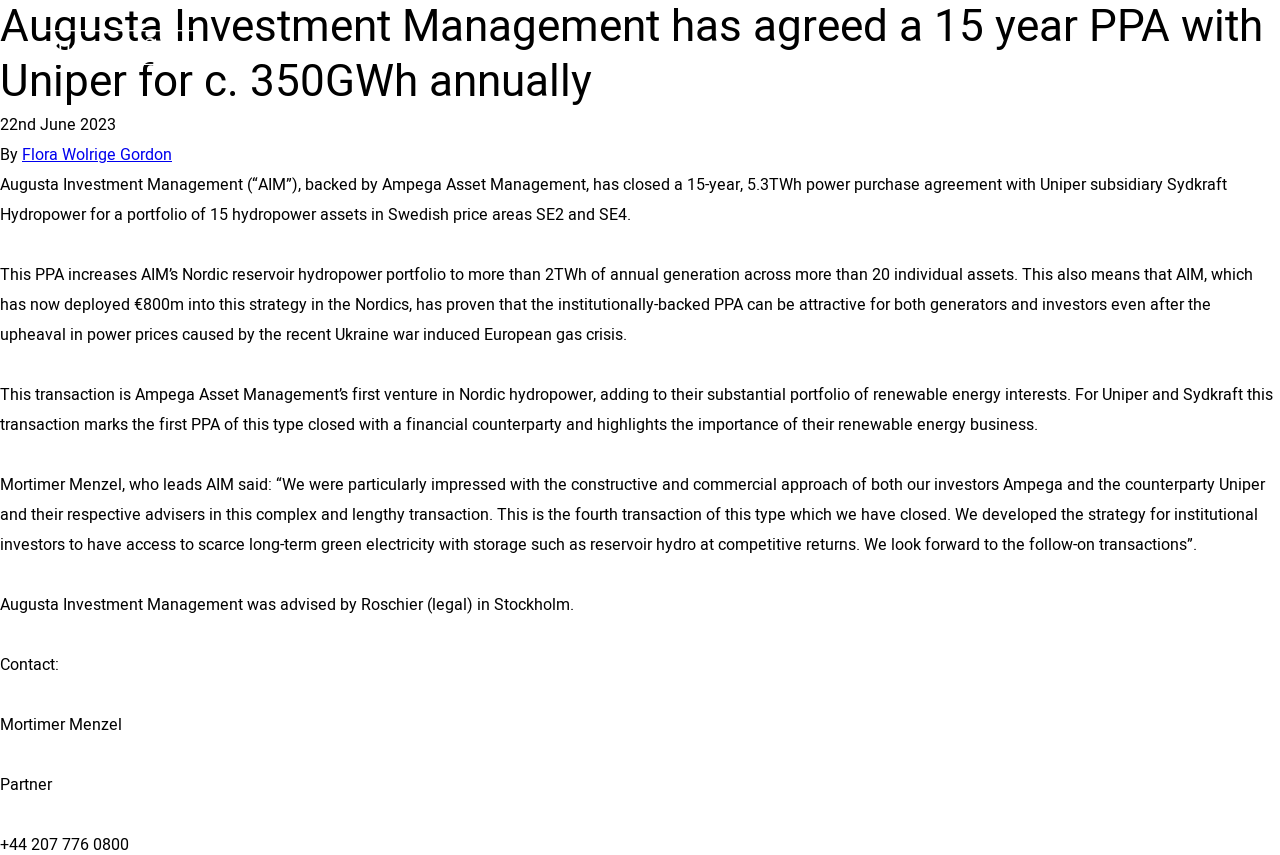How many years of experience does Mortimer Menzel have in the industry?
Using the information presented in the image, please offer a detailed response to the question.

The article does not mention the number of years of experience Mortimer Menzel has in the industry. It only quotes him as the leader of Augusta Investment Management.